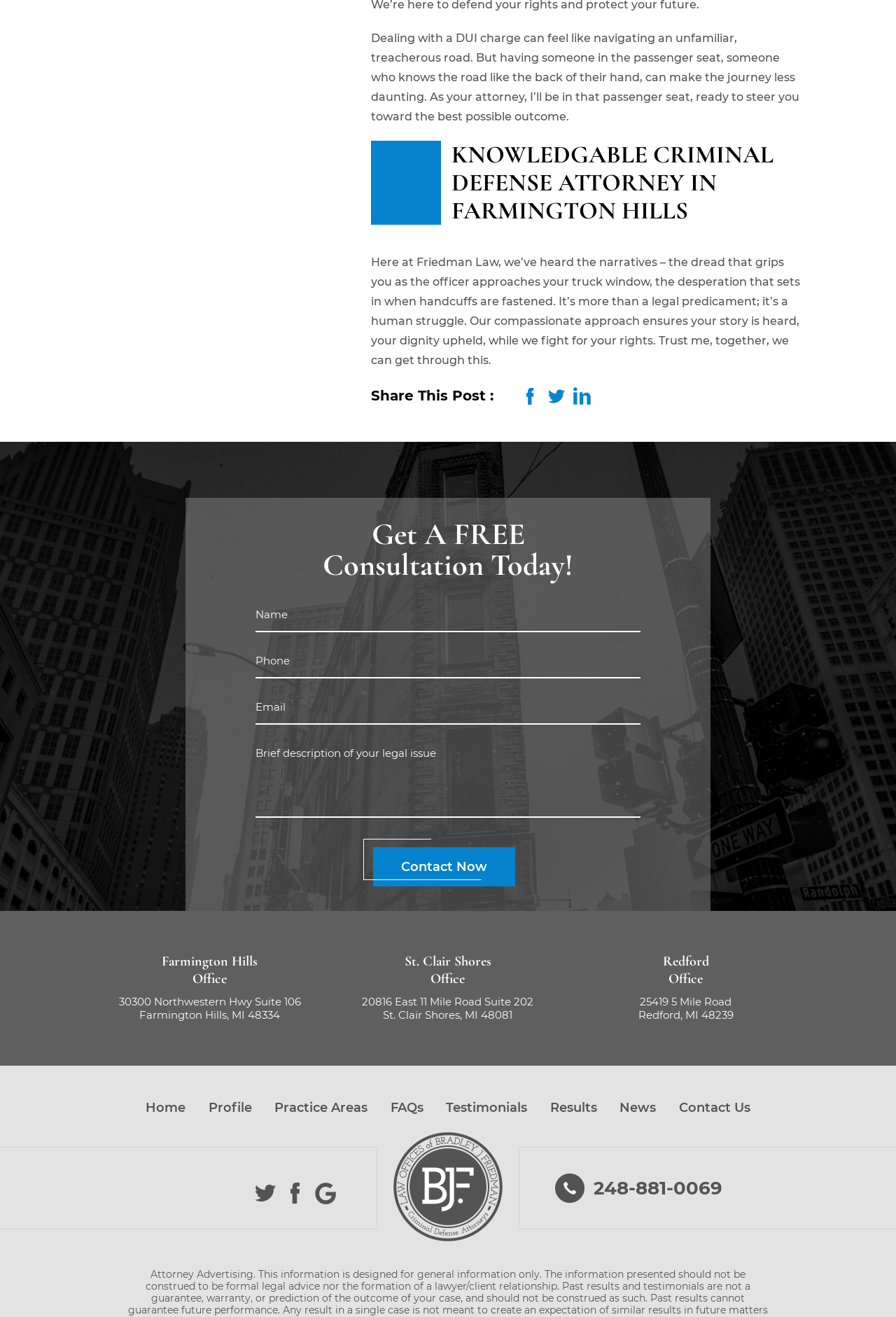Show me the bounding box coordinates of the clickable region to achieve the task as per the instruction: "Share this post on Facebook".

[0.582, 0.294, 0.602, 0.307]